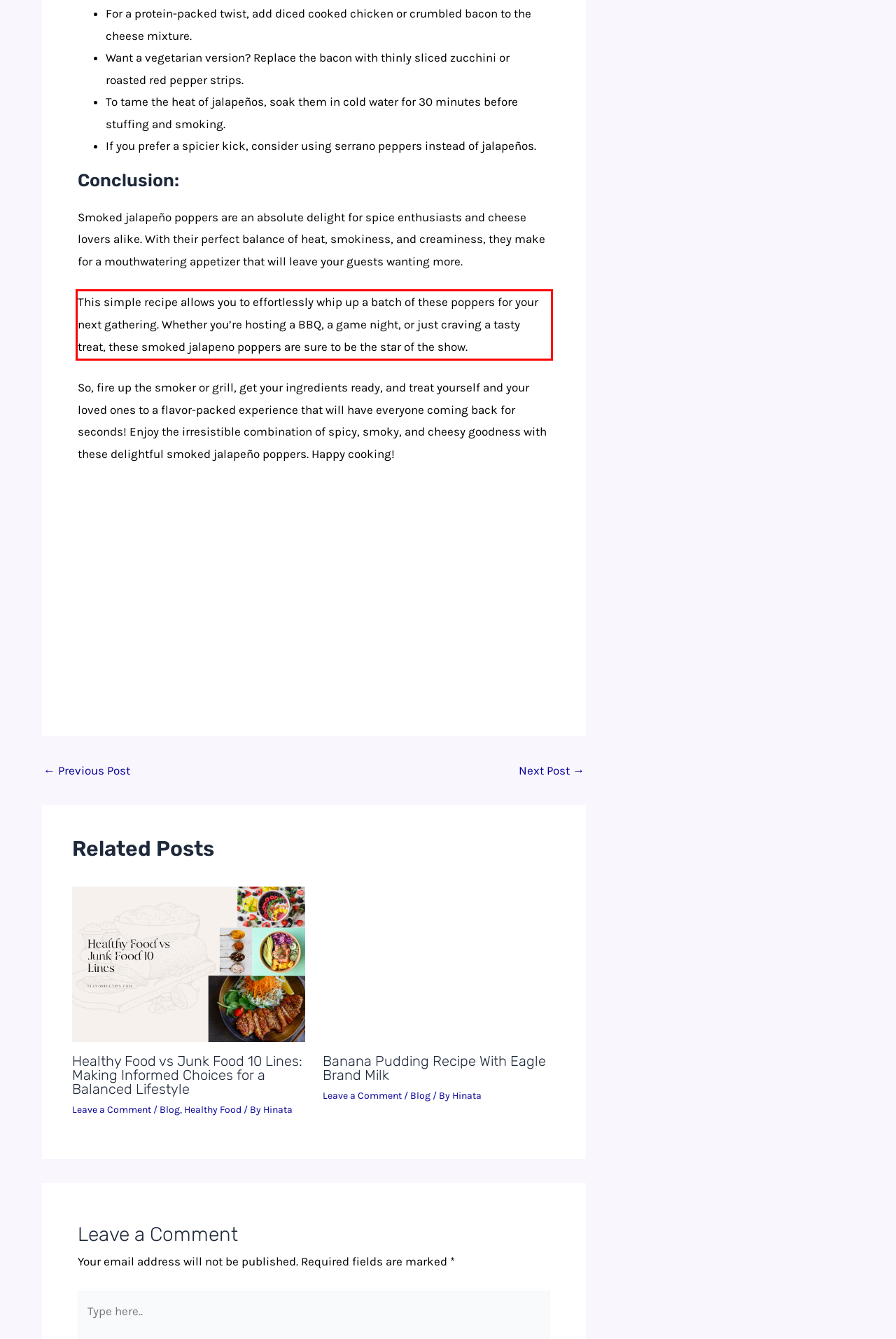Analyze the screenshot of the webpage that features a red bounding box and recognize the text content enclosed within this red bounding box.

This simple recipe allows you to effortlessly whip up a batch of these poppers for your next gathering. Whether you’re hosting a BBQ, a game night, or just craving a tasty treat, these smoked jalapeno poppers are sure to be the star of the show.